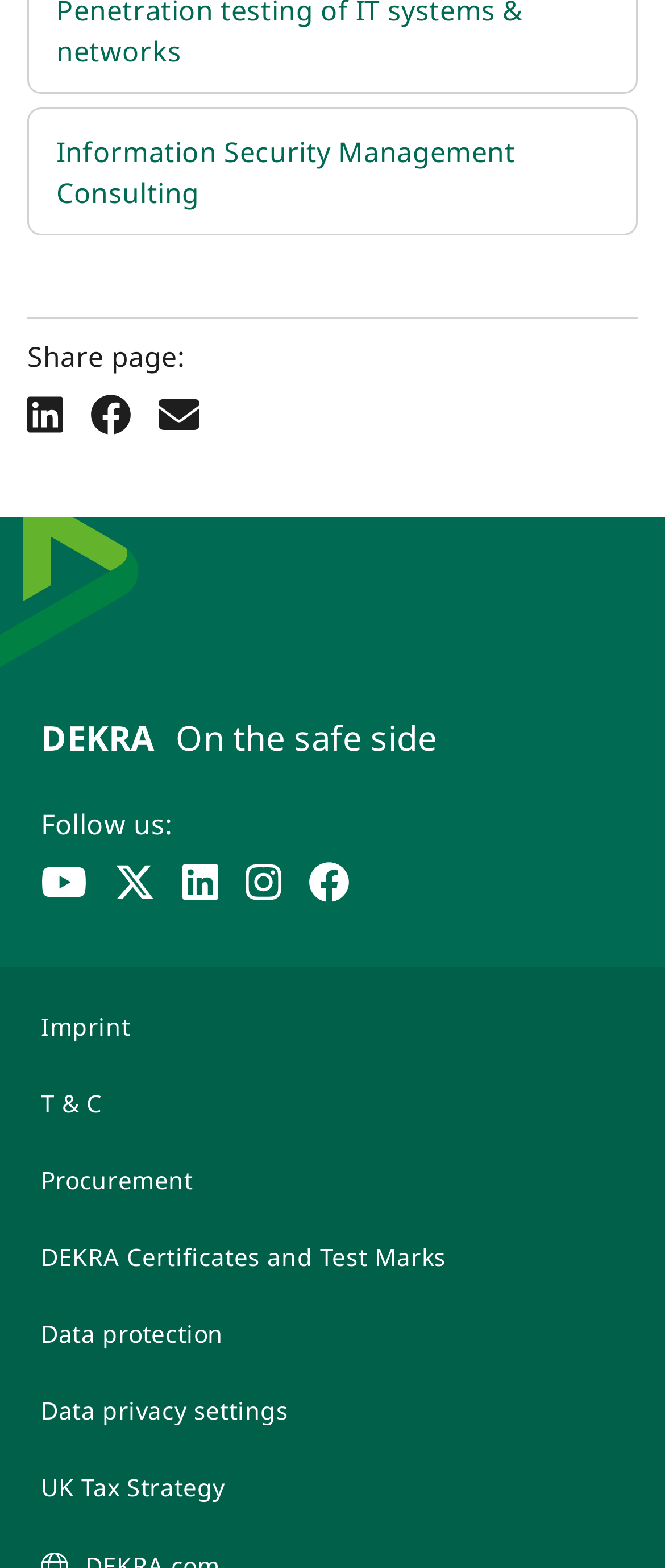How many social media platforms are listed?
From the screenshot, supply a one-word or short-phrase answer.

5